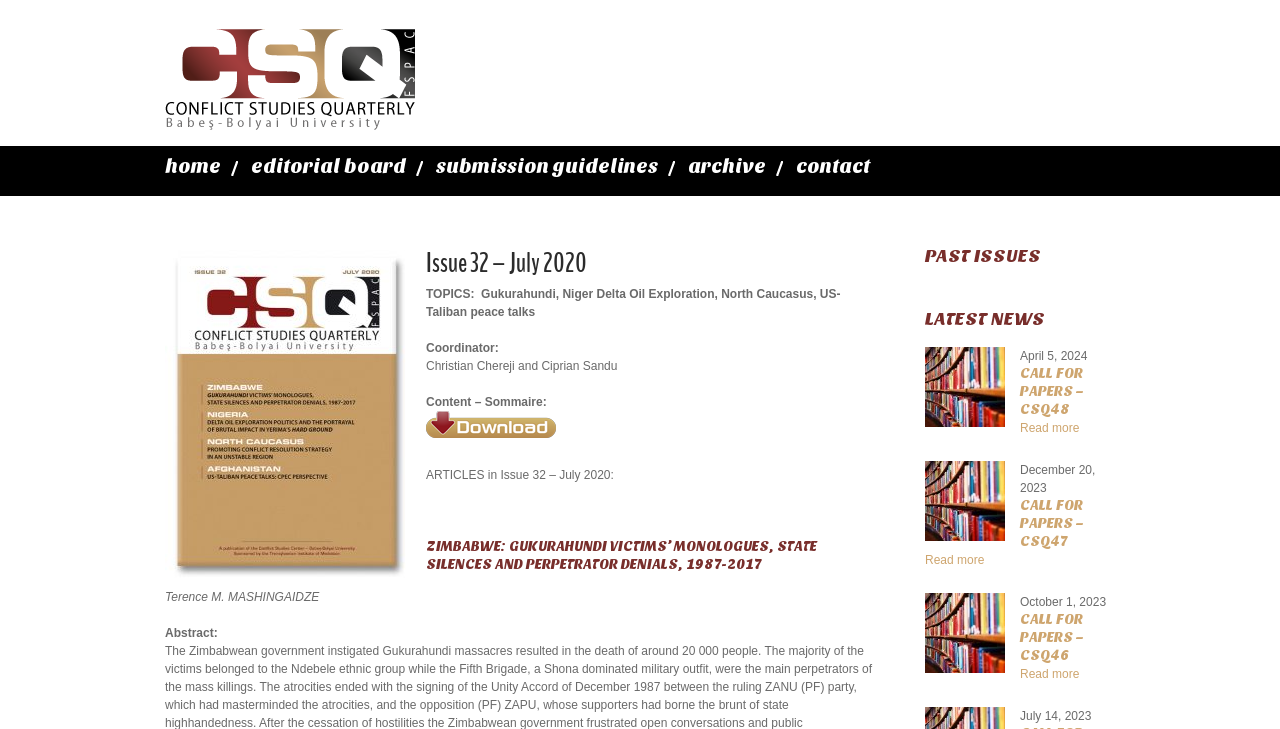What is the topic of the article by Terence M. MASHINGAIDZE?
Look at the webpage screenshot and answer the question with a detailed explanation.

The topic of the article can be found in the section 'ARTICLES in Issue 32 – July 2020:', where the heading 'ZIMBABWE: GUKURAHUNDI VICTIMS’ MONOLOGUES, STATE SILENCES AND PERPETRATOR DENIALS, 1987-2017' is listed, and the author is Terence M. MASHINGAIDZE.